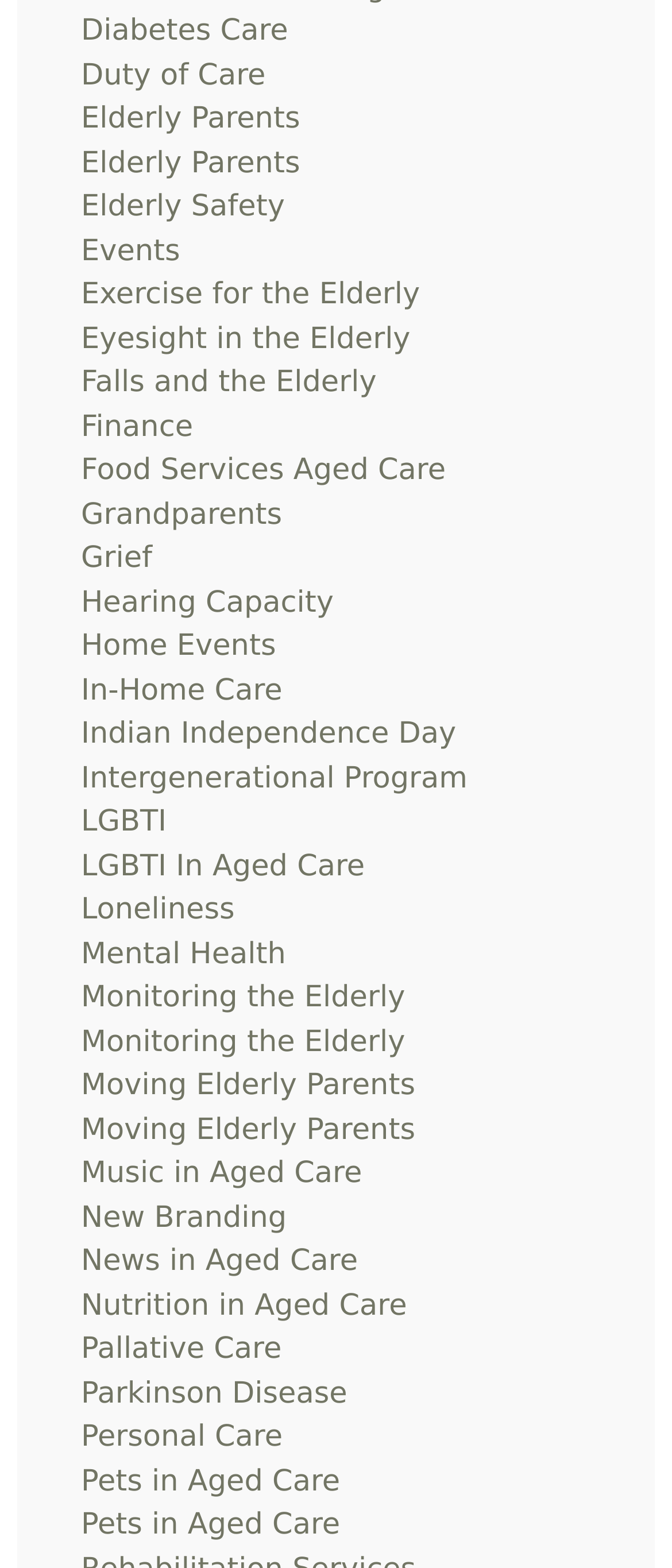Please answer the following question using a single word or phrase: 
How many links are related to elderly parents?

3